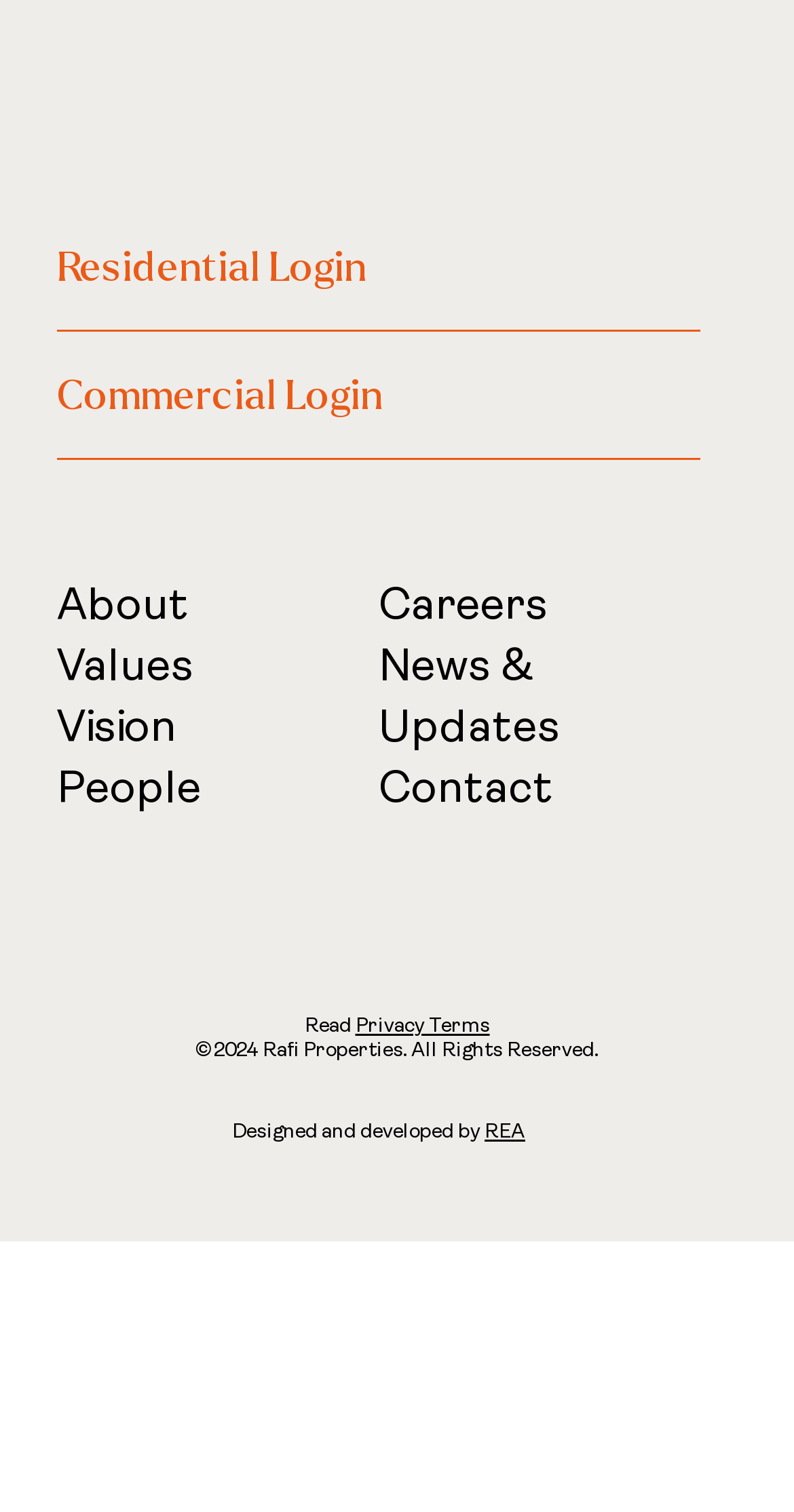Determine the bounding box coordinates for the clickable element required to fulfill the instruction: "view privacy terms". Provide the coordinates as four float numbers between 0 and 1, i.e., [left, top, right, bottom].

[0.447, 0.67, 0.617, 0.685]